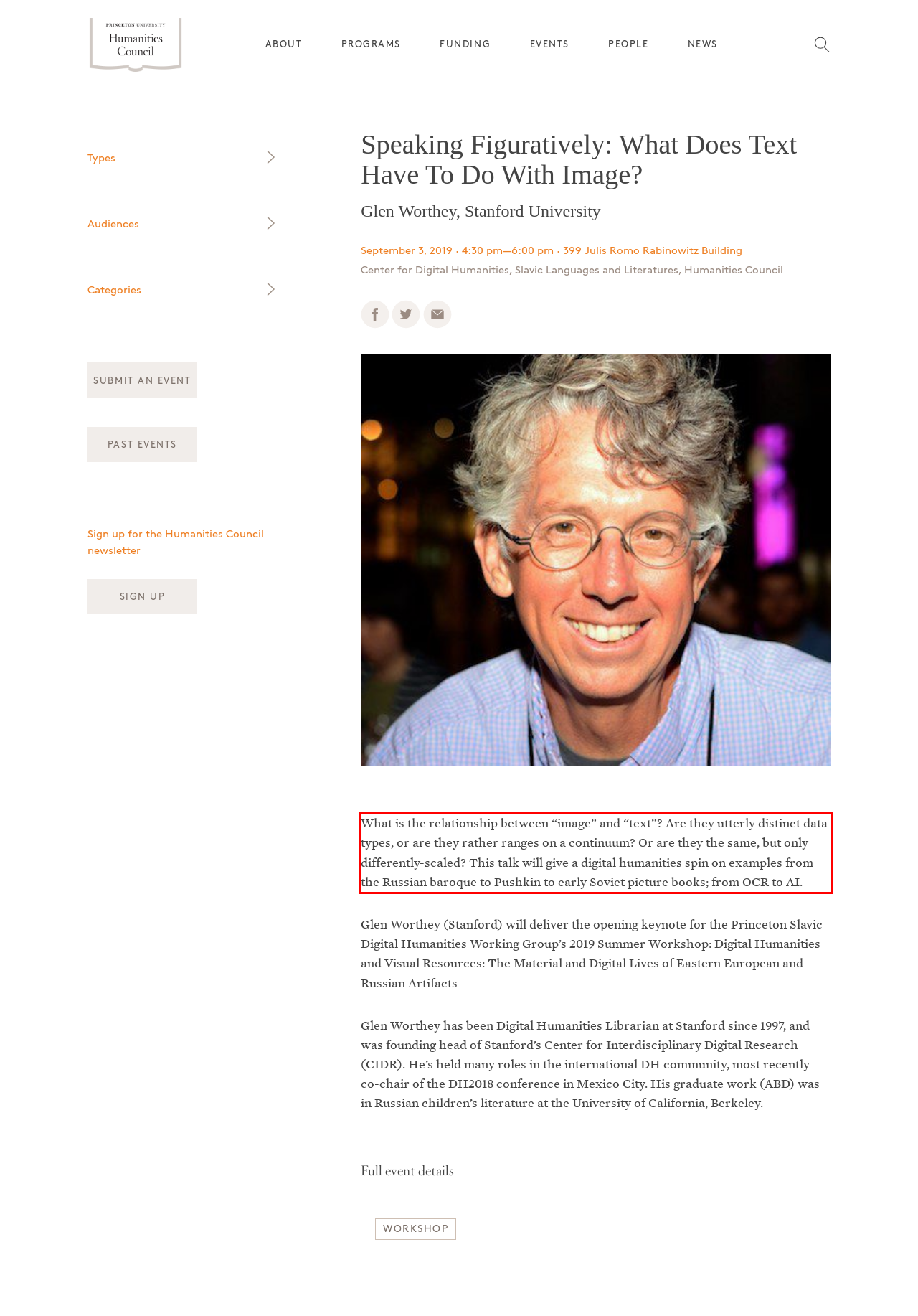Given a webpage screenshot, locate the red bounding box and extract the text content found inside it.

What is the relationship between “image” and “text”? Are they utterly distinct data types, or are they rather ranges on a continuum? Or are they the same, but only differently-scaled? This talk will give a digital humanities spin on examples from the Russian baroque to Pushkin to early Soviet picture books; from OCR to AI.